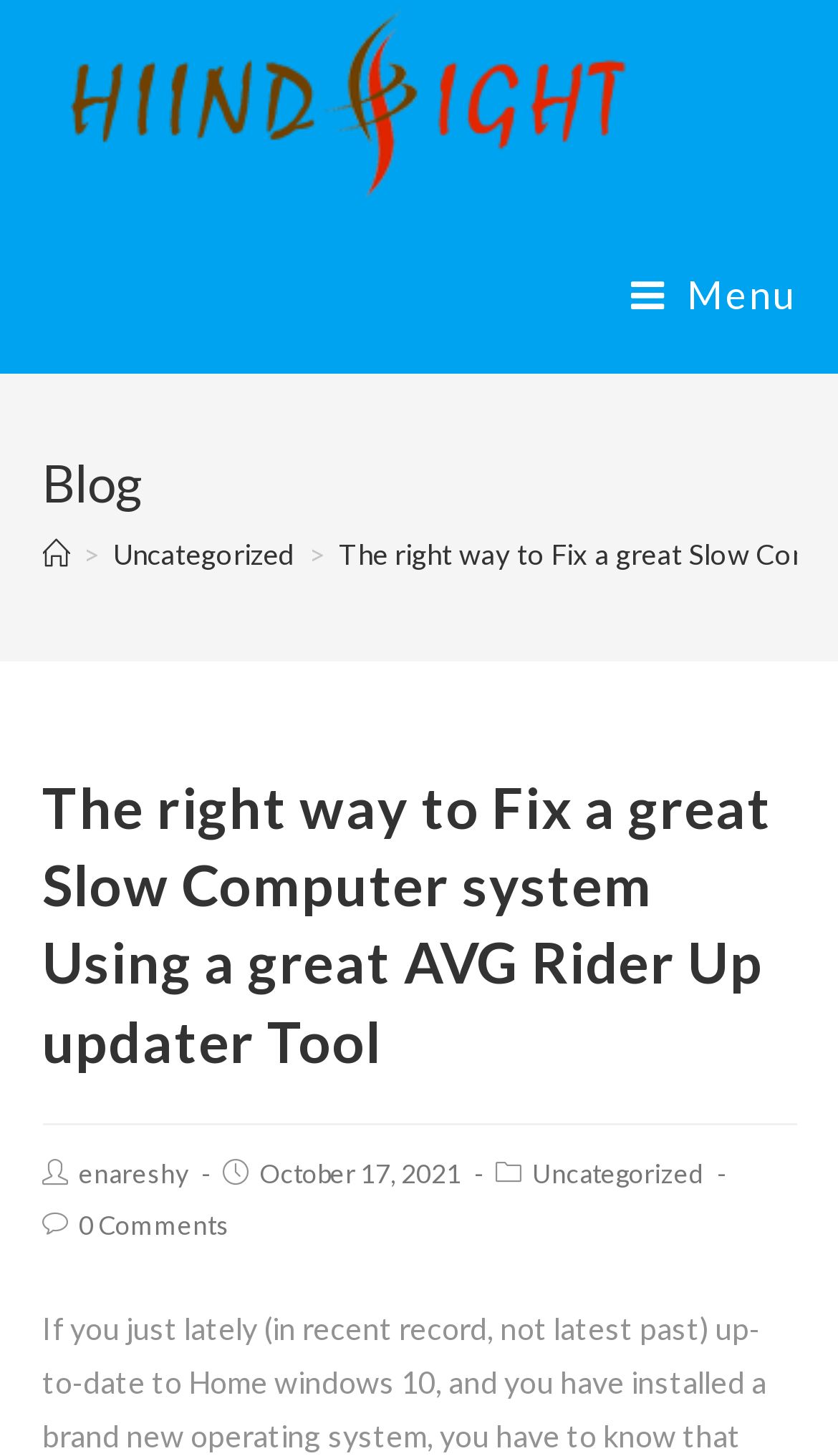Find the bounding box coordinates of the element's region that should be clicked in order to follow the given instruction: "Read the blog post". The coordinates should consist of four float numbers between 0 and 1, i.e., [left, top, right, bottom].

[0.05, 0.527, 0.95, 0.773]